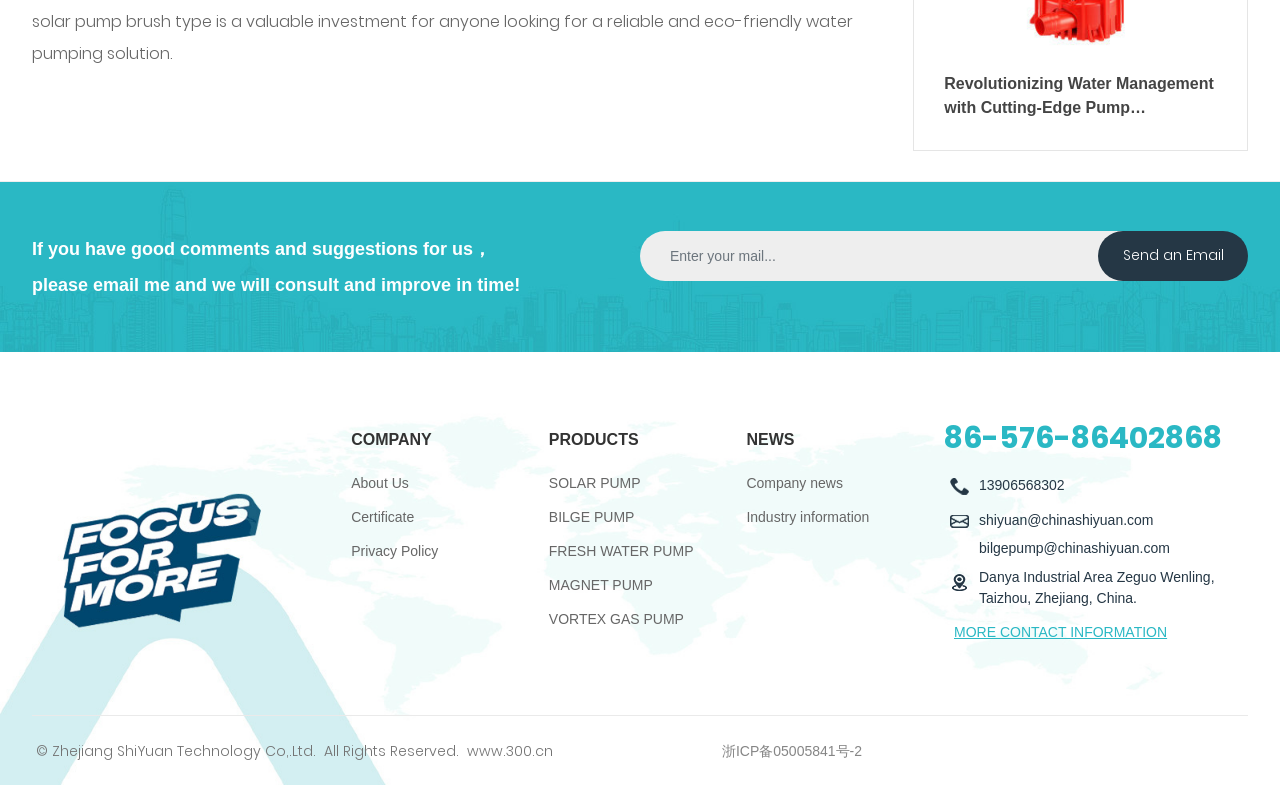Can you specify the bounding box coordinates of the area that needs to be clicked to fulfill the following instruction: "Send an email"?

[0.858, 0.294, 0.975, 0.358]